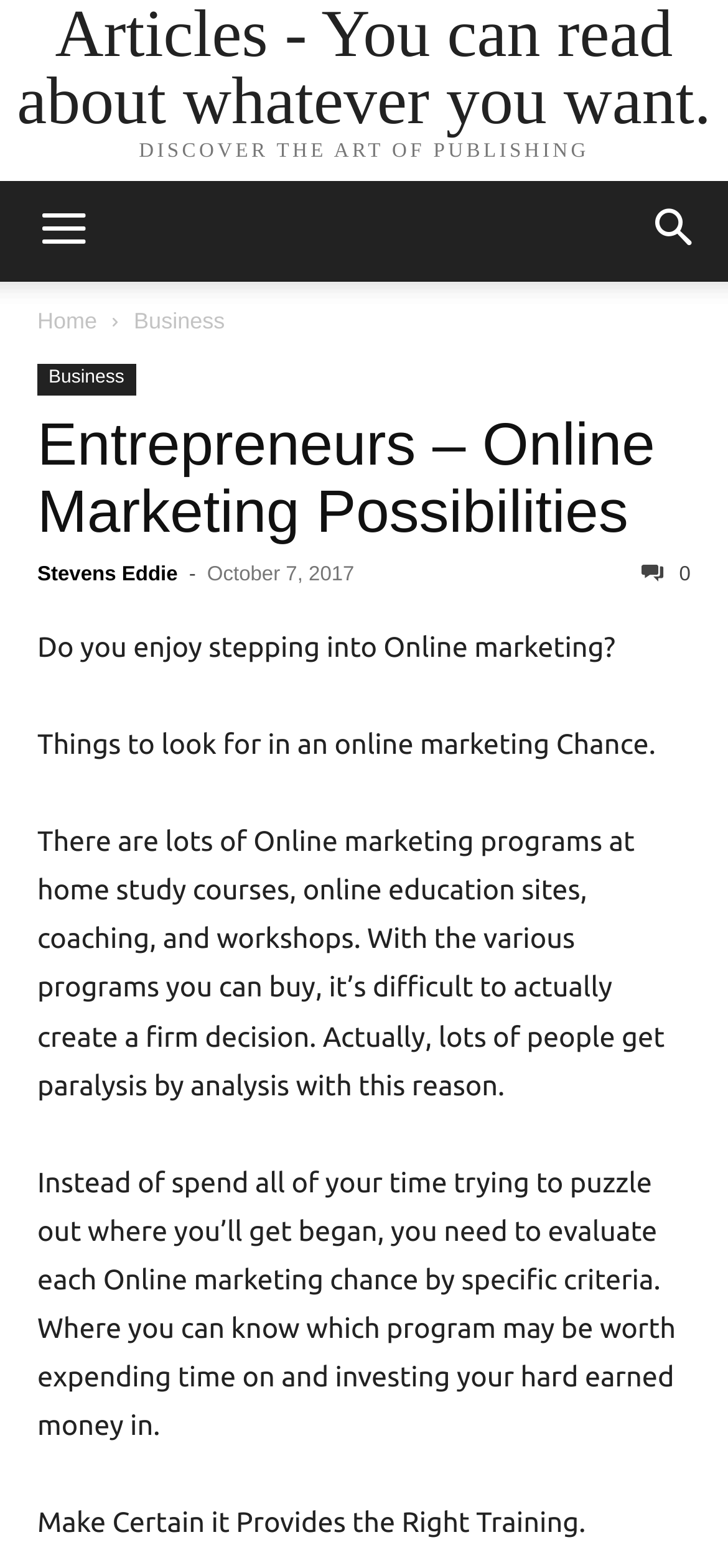Identify the bounding box of the UI element that matches this description: "Entrepreneurs – Online Marketing Possibilities".

[0.051, 0.262, 0.9, 0.347]